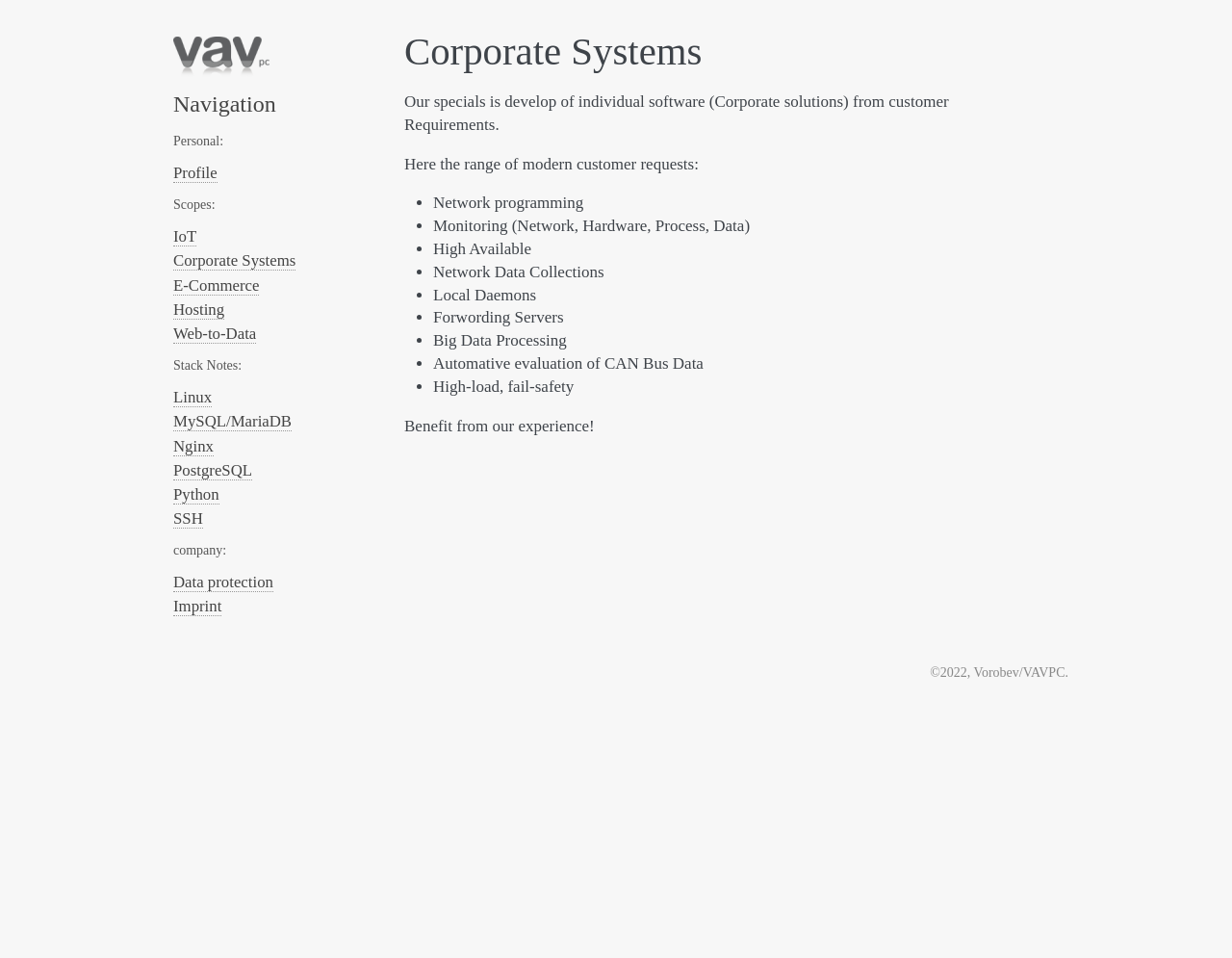What is the company's experience in?
From the details in the image, answer the question comprehensively.

The webpage mentions 'Benefit from our experience!' and lists various software development-related services, implying that the company has experience in software development.